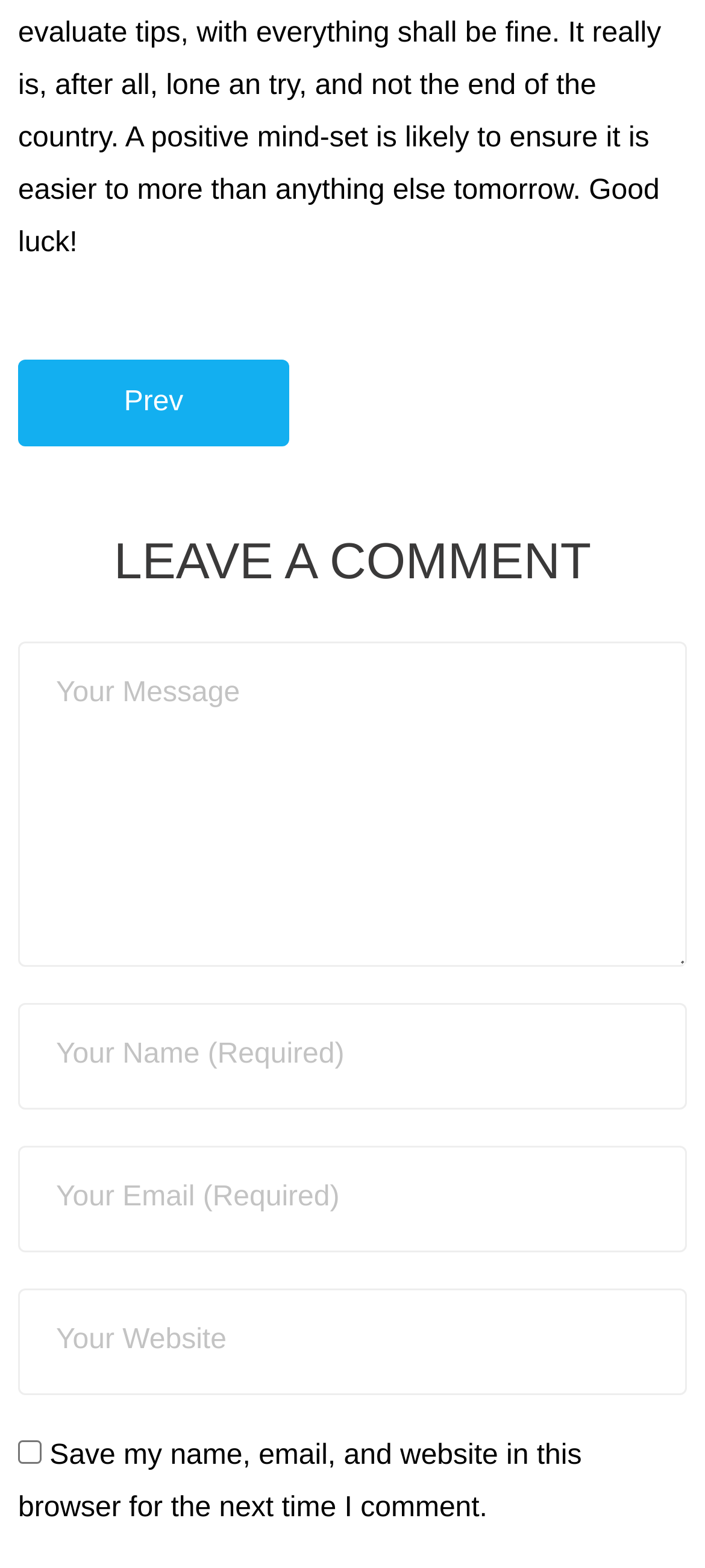Give a one-word or short phrase answer to the question: 
What is the purpose of the 'Prev' link?

To navigate to previous page